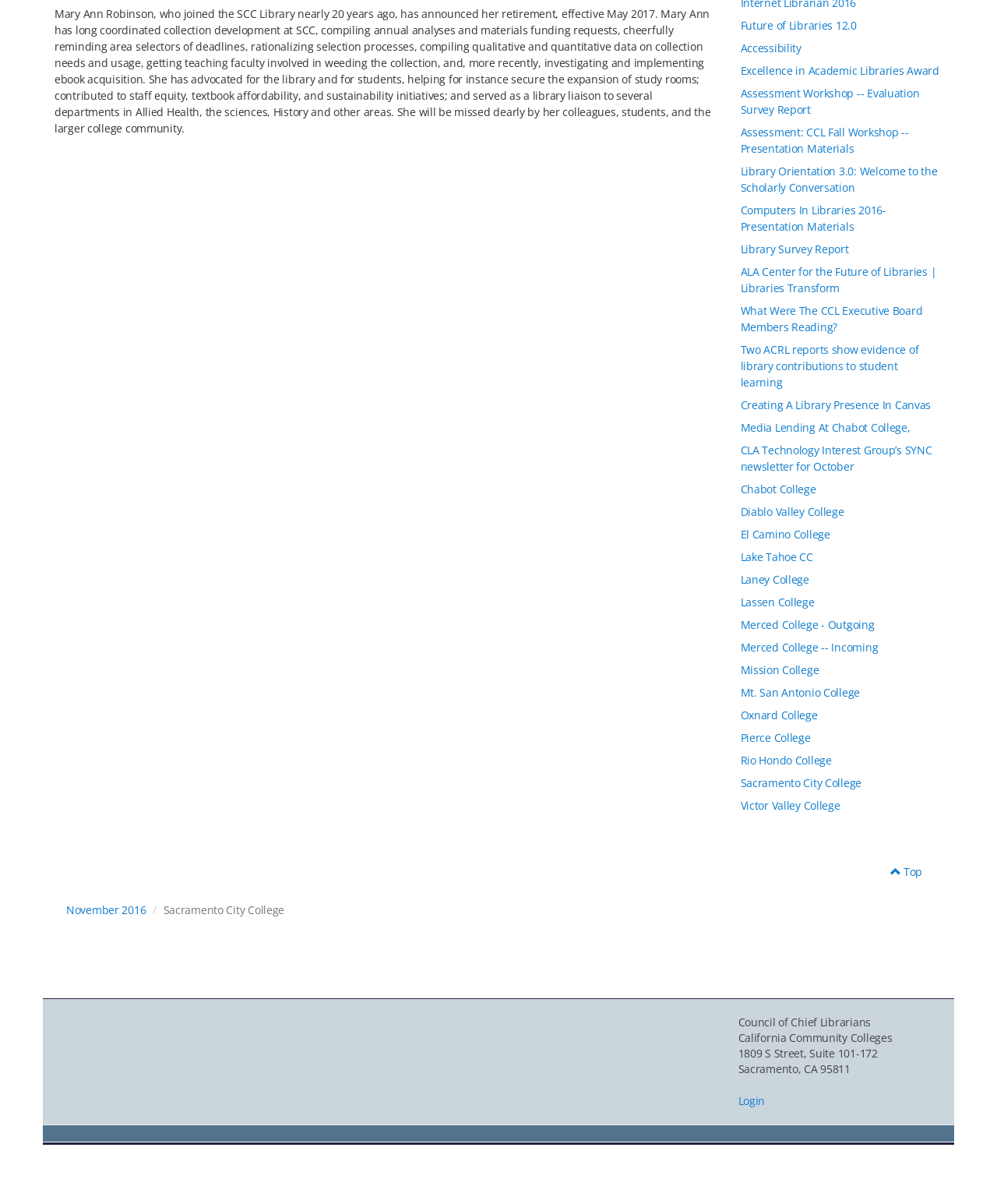Identify the bounding box coordinates for the UI element described as: "Media Lending At Chabot College,". The coordinates should be provided as four floats between 0 and 1: [left, top, right, bottom].

[0.74, 0.345, 0.945, 0.364]